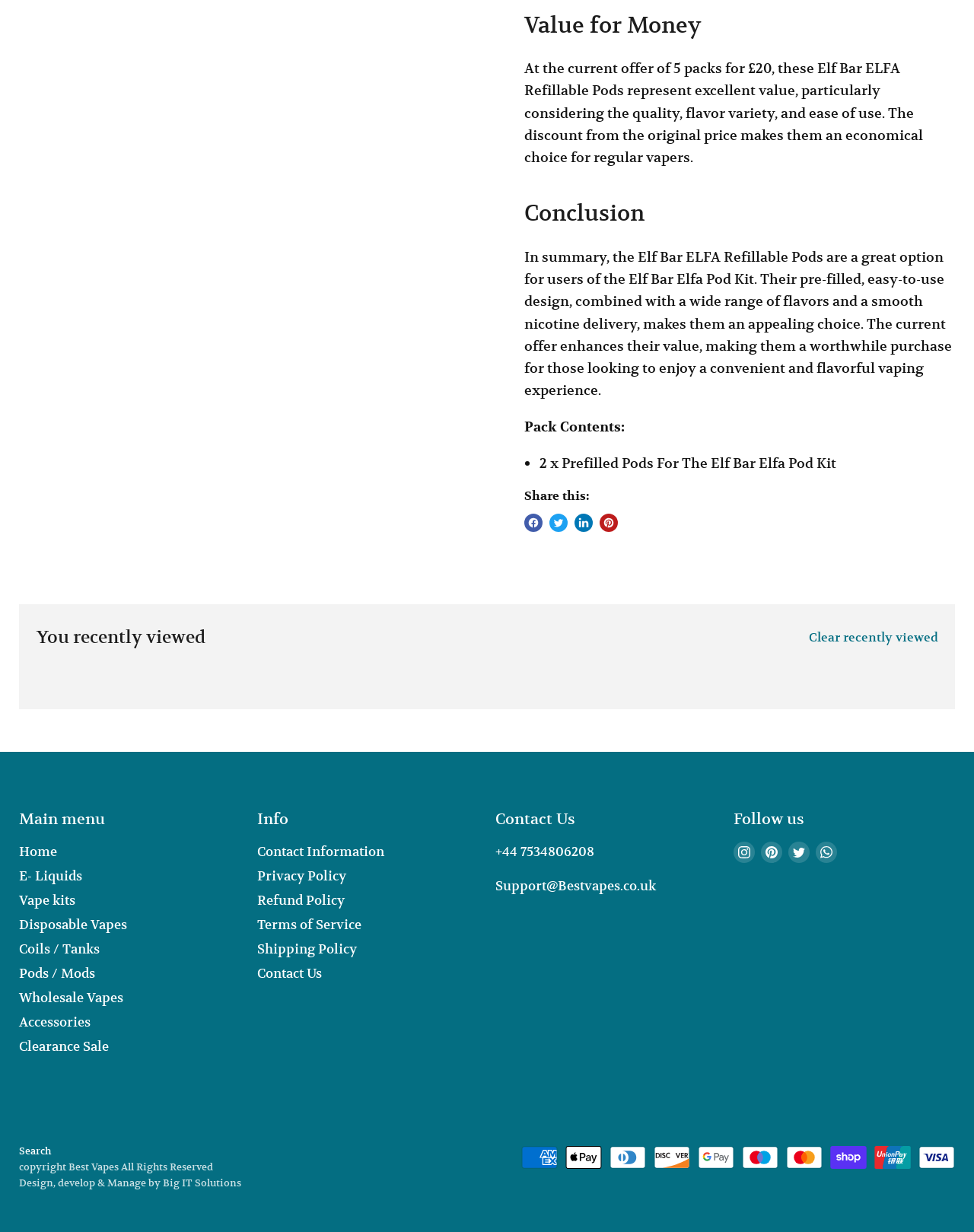Find the bounding box coordinates of the area to click in order to follow the instruction: "Contact Us".

[0.509, 0.685, 0.61, 0.698]